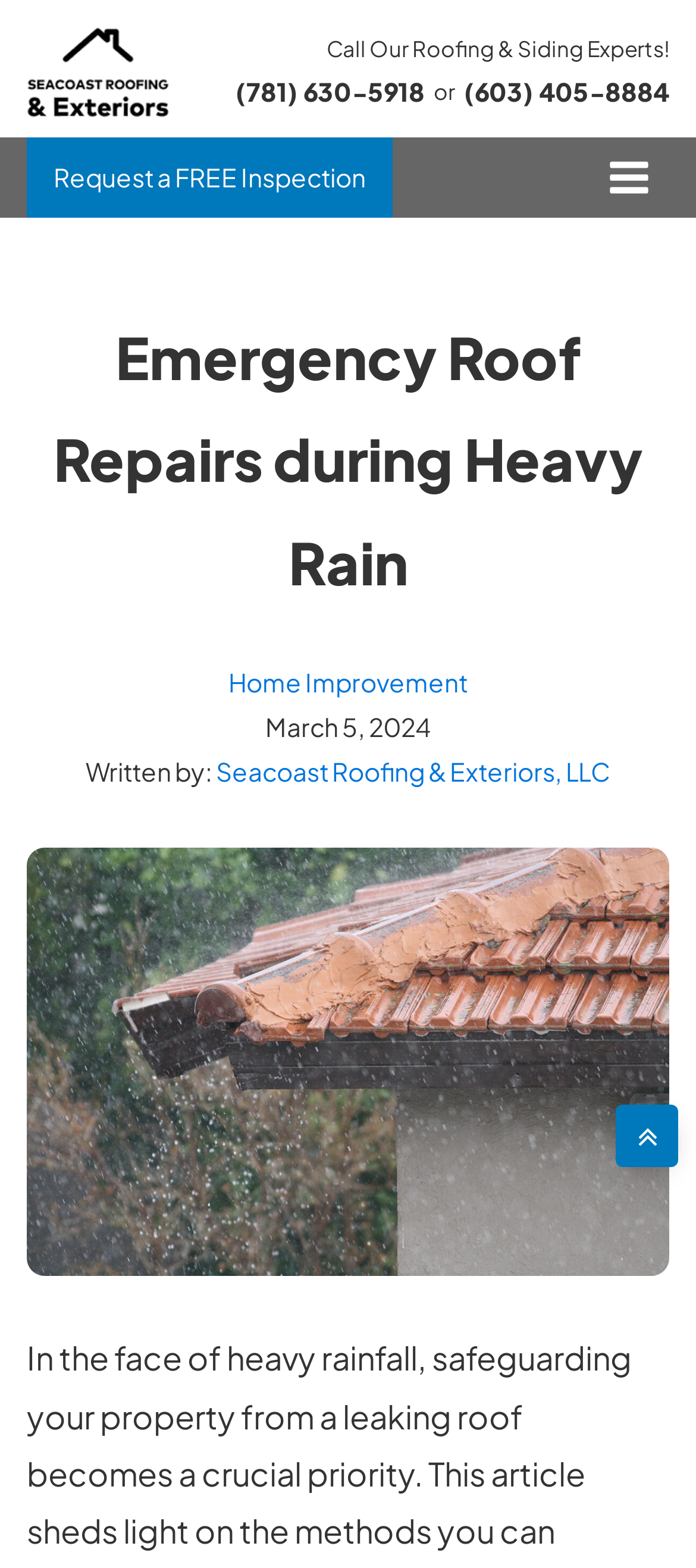Using the given element description, provide the bounding box coordinates (top-left x, top-left y, bottom-right x, bottom-right y) for the corresponding UI element in the screenshot: (781) 630-5918

[0.338, 0.044, 0.61, 0.073]